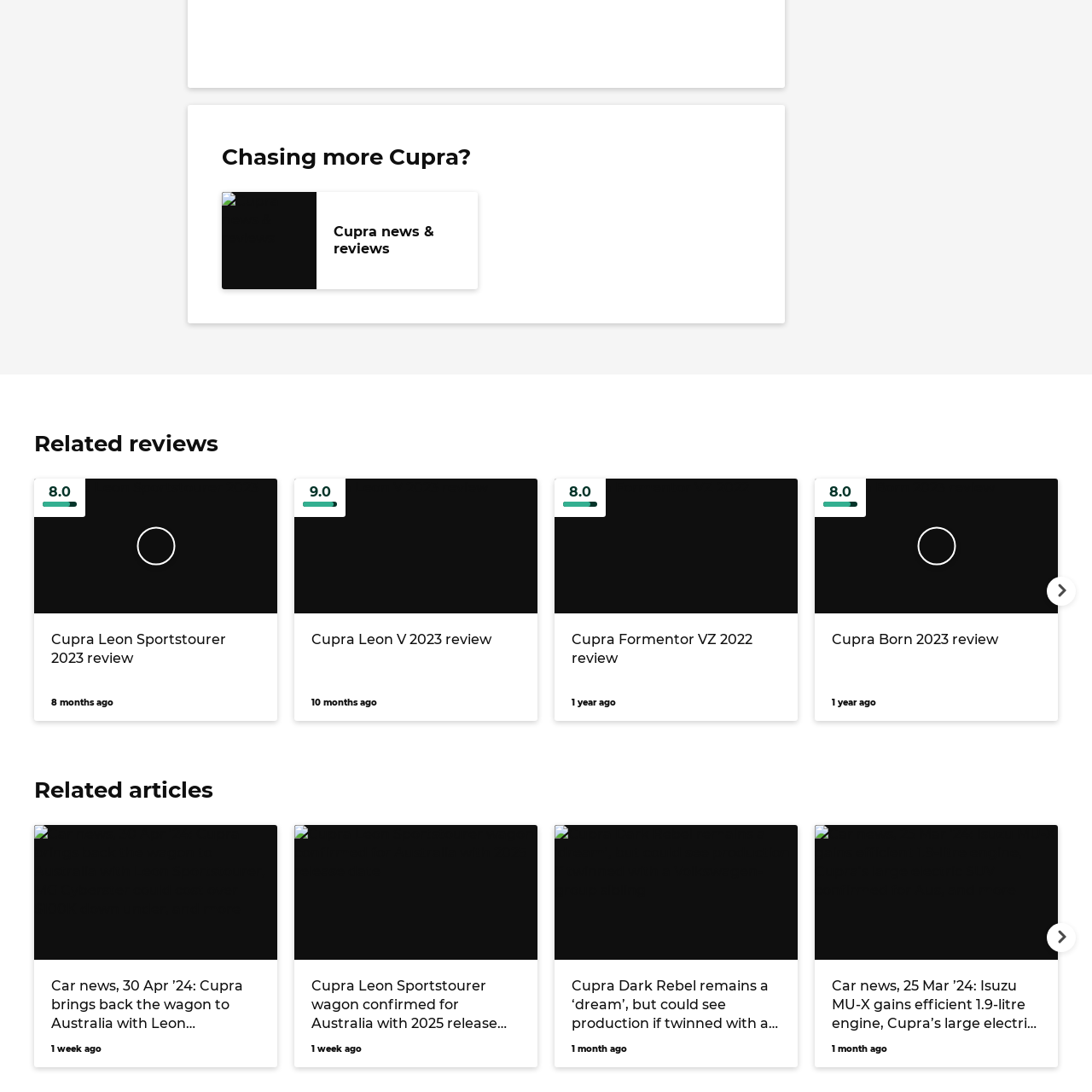Inspect the image bordered by the red bounding box and supply a comprehensive response to the upcoming question based on what you see in the image: What is the likely context of the image?

The caption suggests that the image is 'likely part of a review or article focused on the latest Cupra models', indicating that the context of the image is a review or article about the Cupra brand or its models.